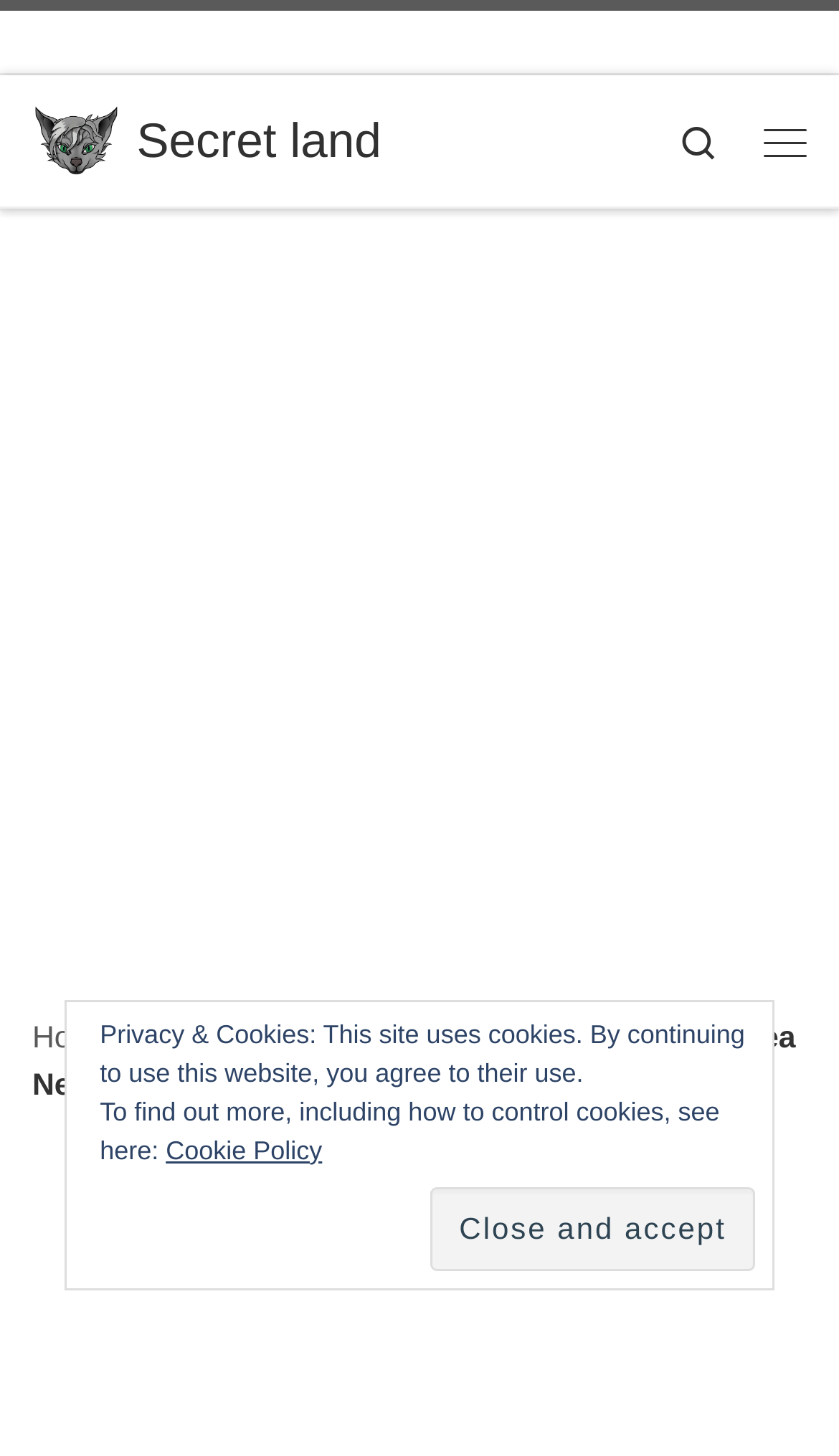Determine the bounding box coordinates for the UI element with the following description: "Search". The coordinates should be four float numbers between 0 and 1, represented as [left, top, right, bottom].

[0.779, 0.052, 0.885, 0.142]